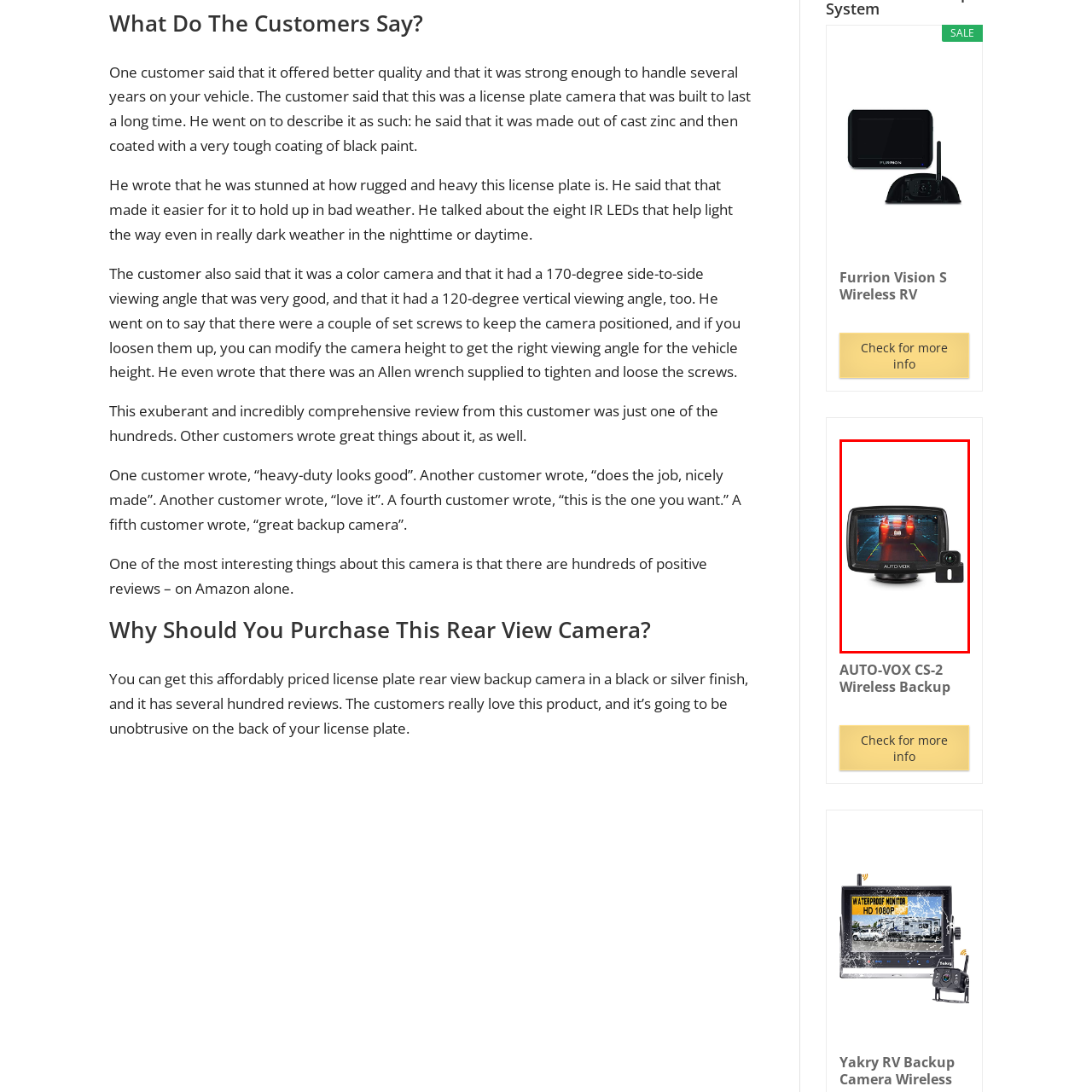Provide a comprehensive description of the content within the red-highlighted area of the image.

The image depicts the AUTO-VOX CS-2 Wireless Backup Camera system, showcasing its monitor and camera setup. The screen displays a high-definition view of a vehicle backing up, with guiding lines for parking assistance highlighted in vibrant colors against a dimly lit environment. The camera itself, positioned prominently beside the monitor, is designed for easy installation on the rear of the vehicle, enhancing safety and visibility while reversing. This system is geared towards providing reliable rear vision and is particularly beneficial for avoiding obstacles and ensuring safe maneuvers. With a user-friendly interface and wireless functionality, the AUTO-VOX CS-2 appeals to drivers seeking an efficient and practical backup camera solution.